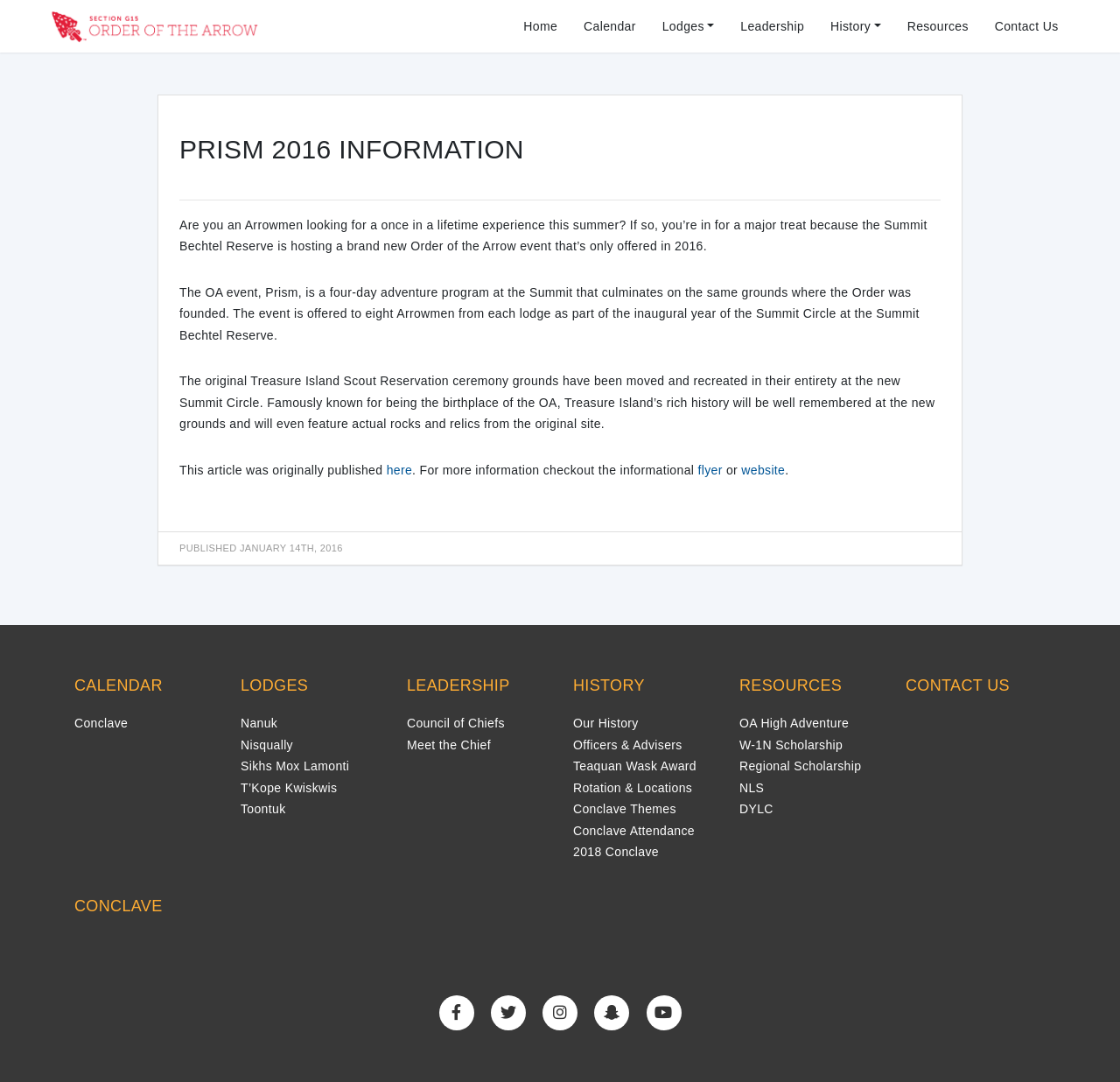Select the bounding box coordinates of the element I need to click to carry out the following instruction: "Learn more about Lodges".

[0.579, 0.01, 0.649, 0.039]